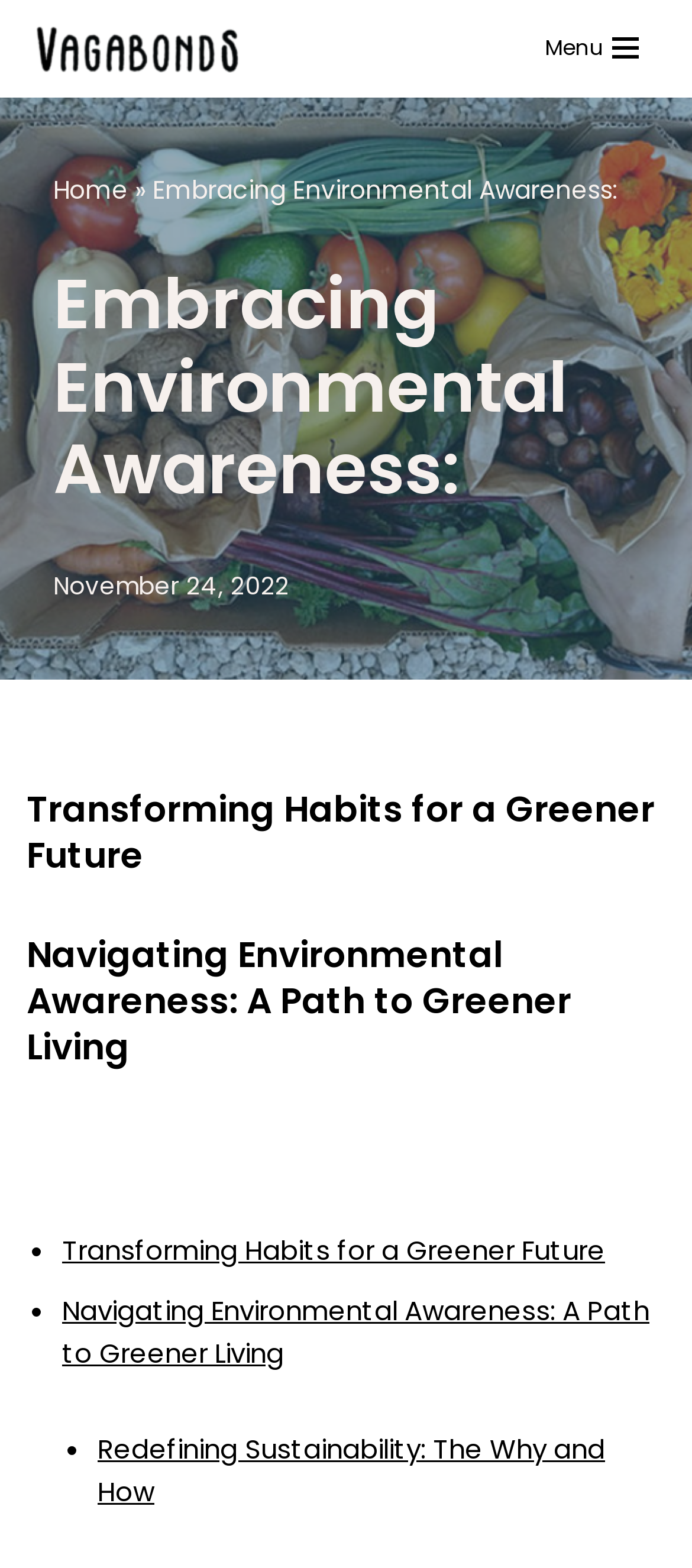Provide an in-depth caption for the elements present on the webpage.

The webpage is focused on environmental awareness, with a prominent title "Embracing Environmental Awareness" at the top. Below the title, there is a navigation menu on the top right corner, which is currently collapsed. On the top left, there is a link to skip to the content and a logo of "Vagabonds" with a navigation menu button next to it.

The main content area is divided into sections, with a heading "Embracing Environmental Awareness" followed by a date "November 24, 2022". Below this, there are three main sections, each with a heading and a link. The first section is titled "Transforming Habits for a Greener Future", the second is "Navigating Environmental Awareness: A Path to Greener Living", and the third is "Redefining Sustainability: The Why and How". Each section has a bullet point marker and a link to the corresponding article.

The webpage has a clean layout, with ample whitespace between sections, making it easy to read and navigate. The use of headings, links, and bullet points helps to organize the content and guide the user through the page. Overall, the webpage appears to be a blog or article page focused on environmental awareness and sustainability.